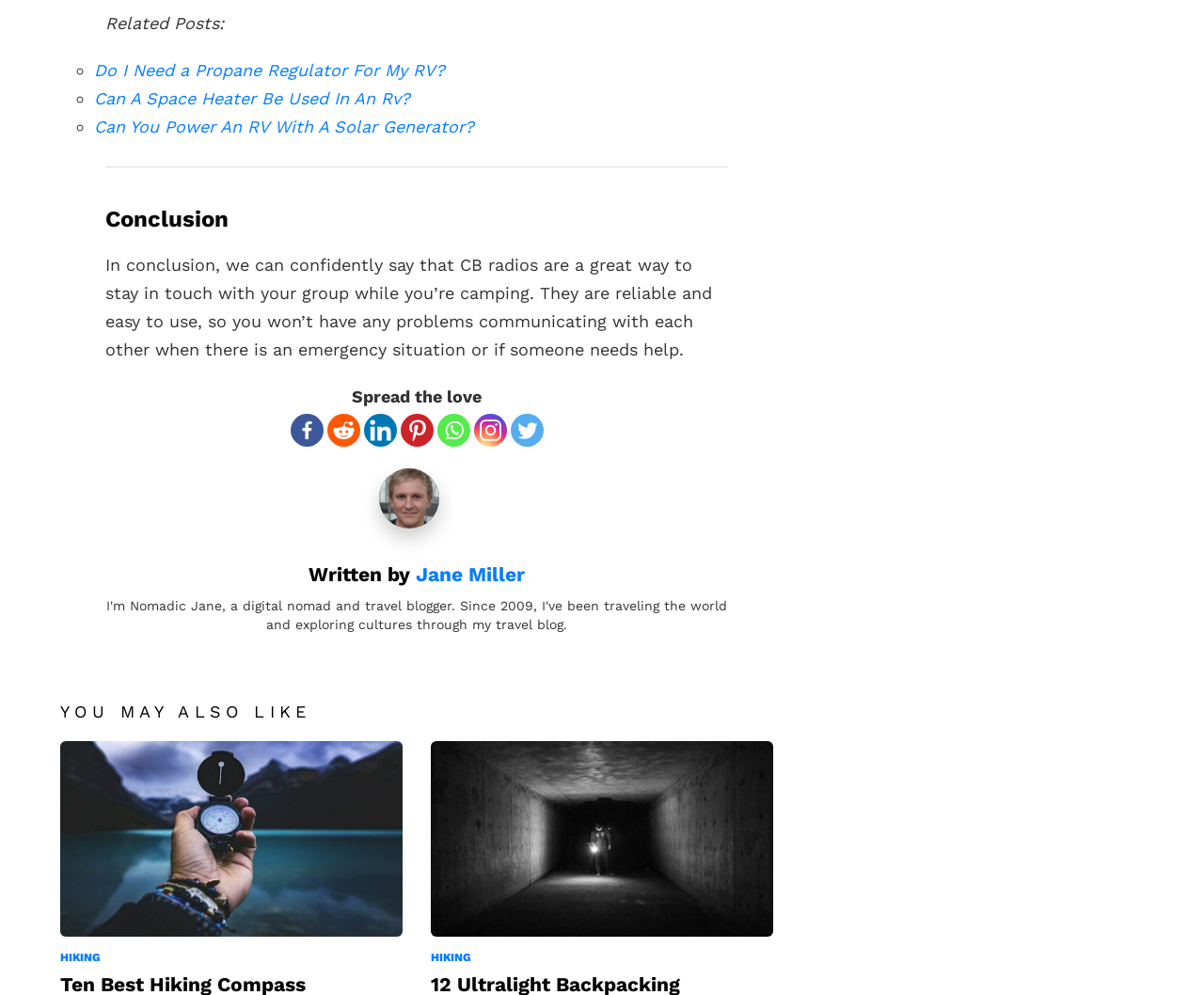Can you determine the bounding box coordinates of the area that needs to be clicked to fulfill the following instruction: "View 'Flashlight'"?

[0.358, 0.745, 0.642, 0.941]